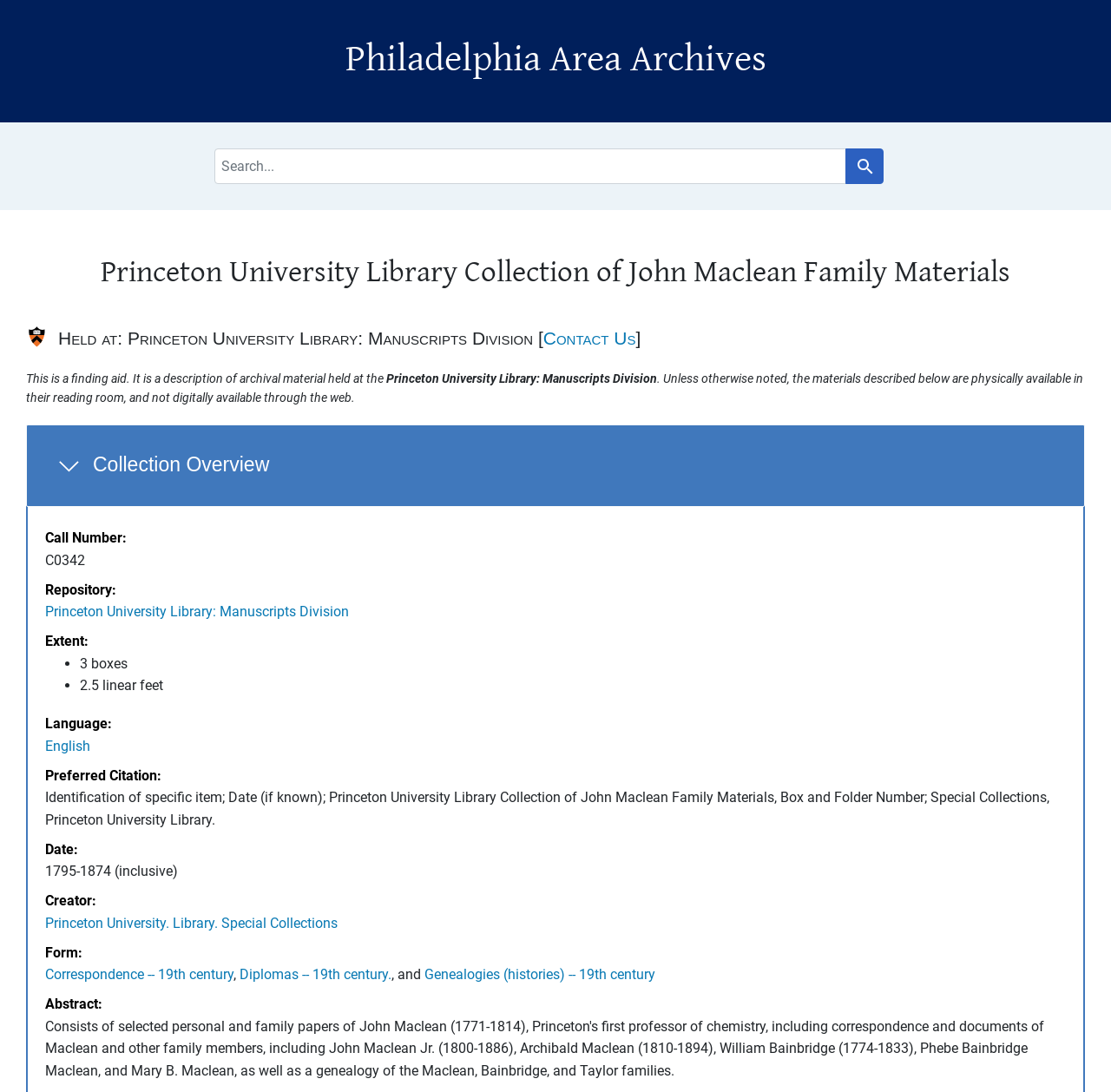Look at the image and give a detailed response to the following question: What is the preferred citation for the collection?

I found the answer by looking at the description list detail element with the text 'Identification of specific item; Date (if known); Princeton University Library Collection of John Maclean Family Materials, Box and Folder Number; Special Collections, Princeton University Library.' which is located in the collection overview section of the webpage, indicating that the preferred citation for the collection is the given text.